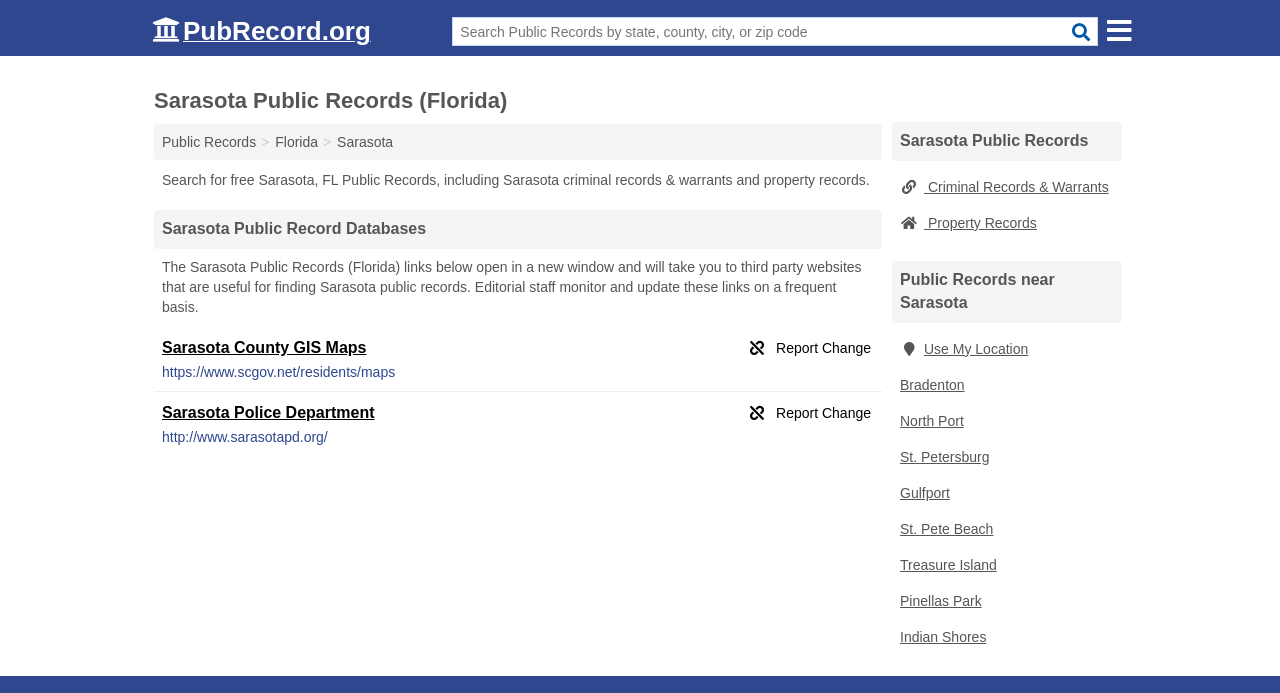Locate the UI element that matches the description parent_node: Sarasota Police Department in the webpage screenshot. Return the bounding box coordinates in the format (top-left x, top-left y, bottom-right x, bottom-right y), with values ranging from 0 to 1.

[0.582, 0.578, 0.683, 0.615]